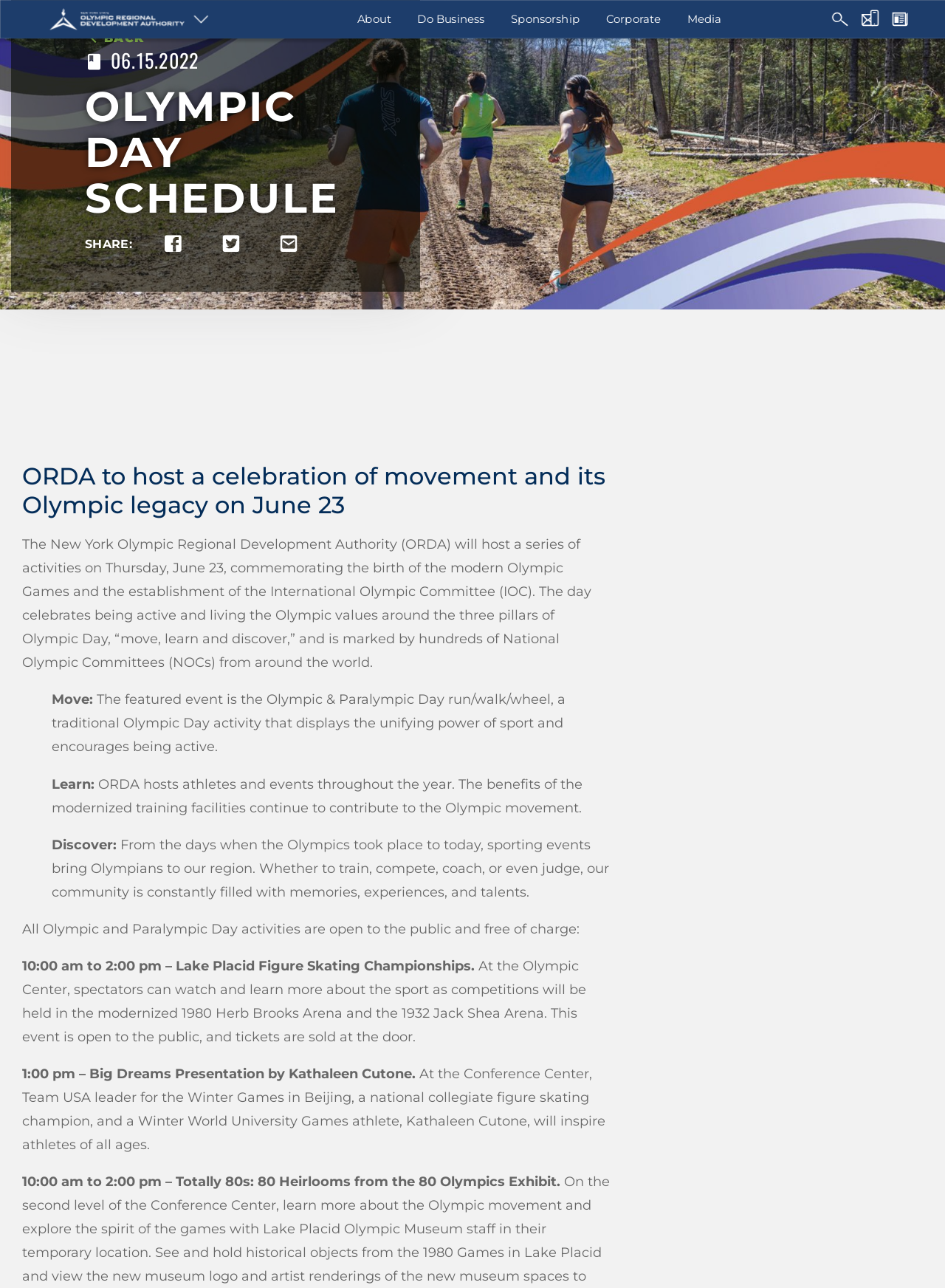Locate the bounding box coordinates of the clickable part needed for the task: "Click on the 'LAKE PLACID LEGACY SITES' link".

[0.056, 0.089, 0.246, 0.101]